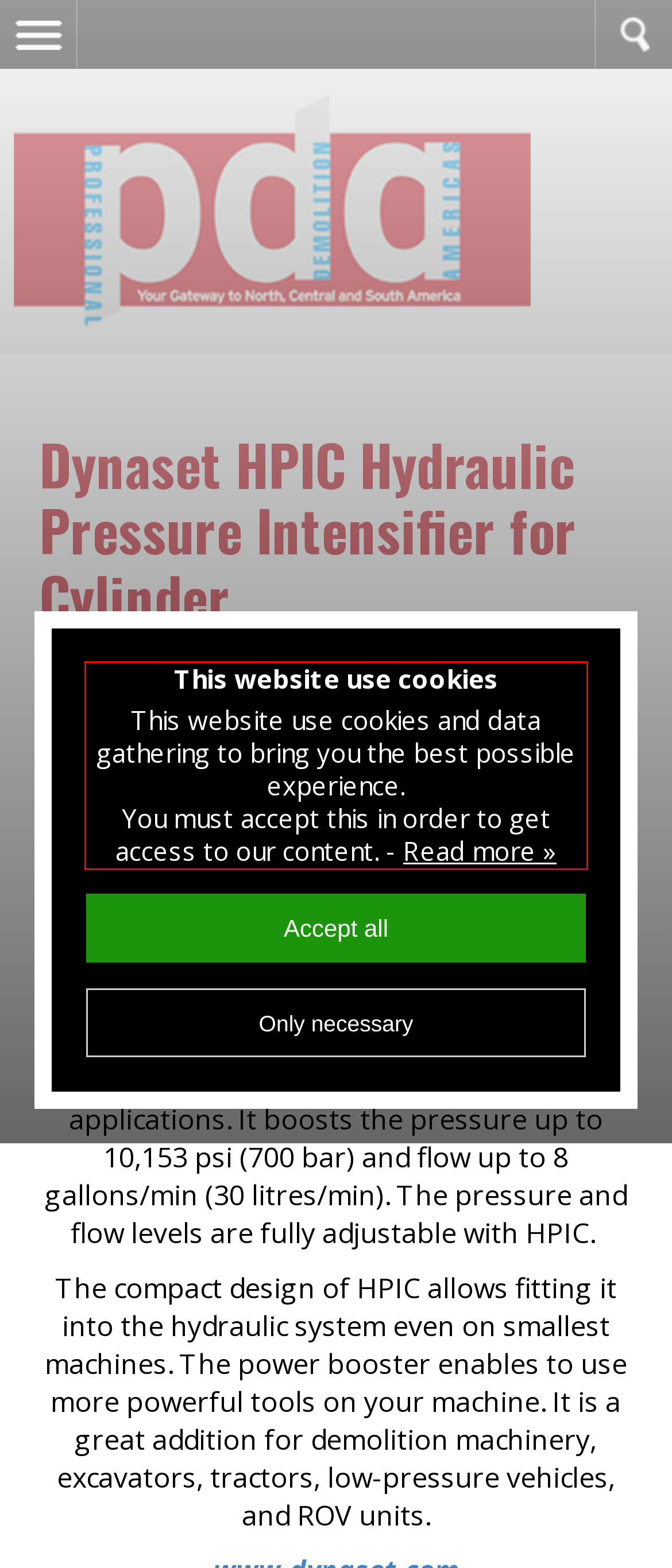Please examine the webpage screenshot and extract the text within the red bounding box using OCR.

This website use cookies This website use cookies and data gathering to bring you the best possible experience. You must accept this in order to get access to our content. - Read more »